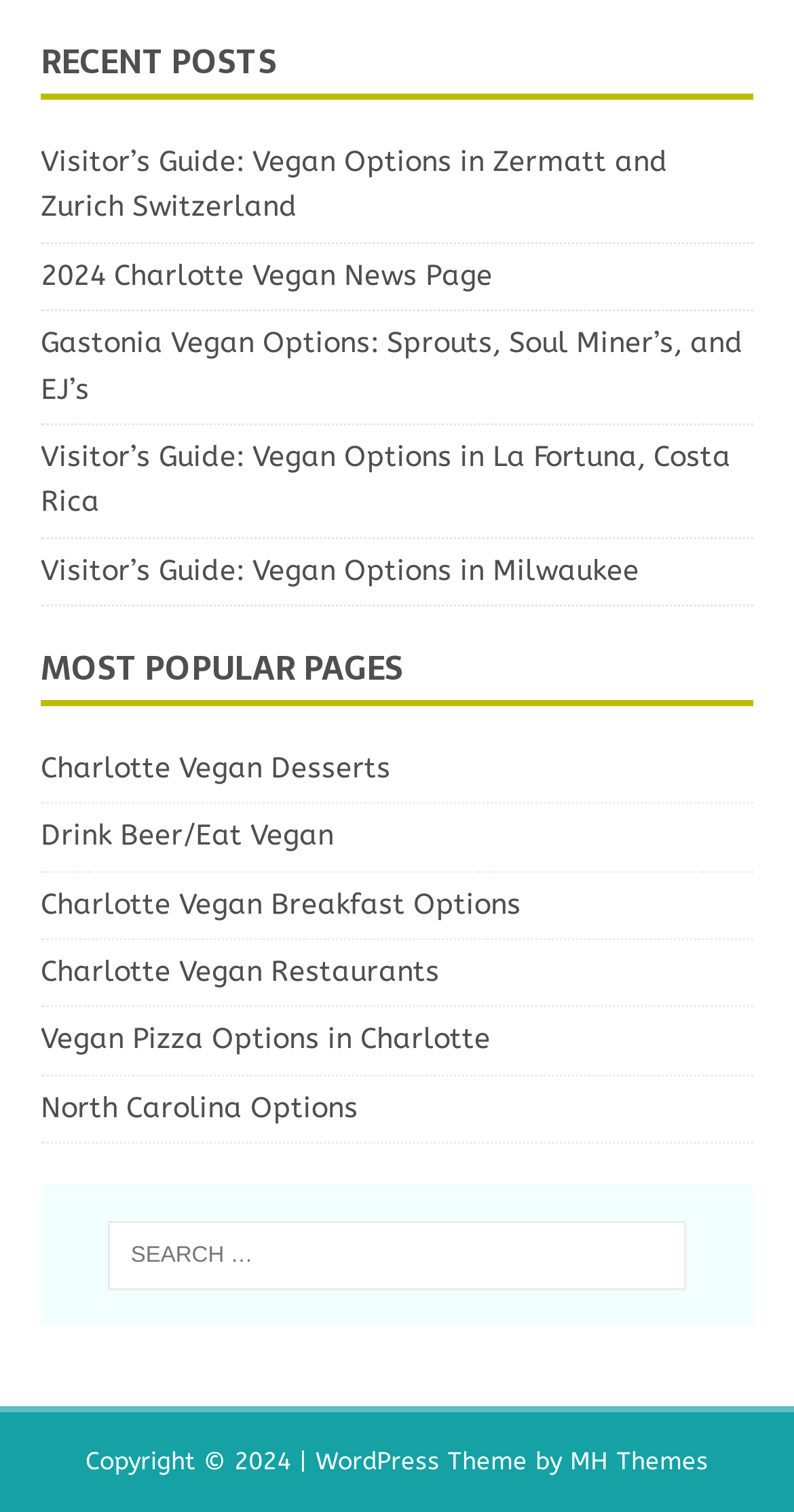Give a one-word or short-phrase answer to the following question: 
What is the theme provider of the WordPress website?

MH Themes